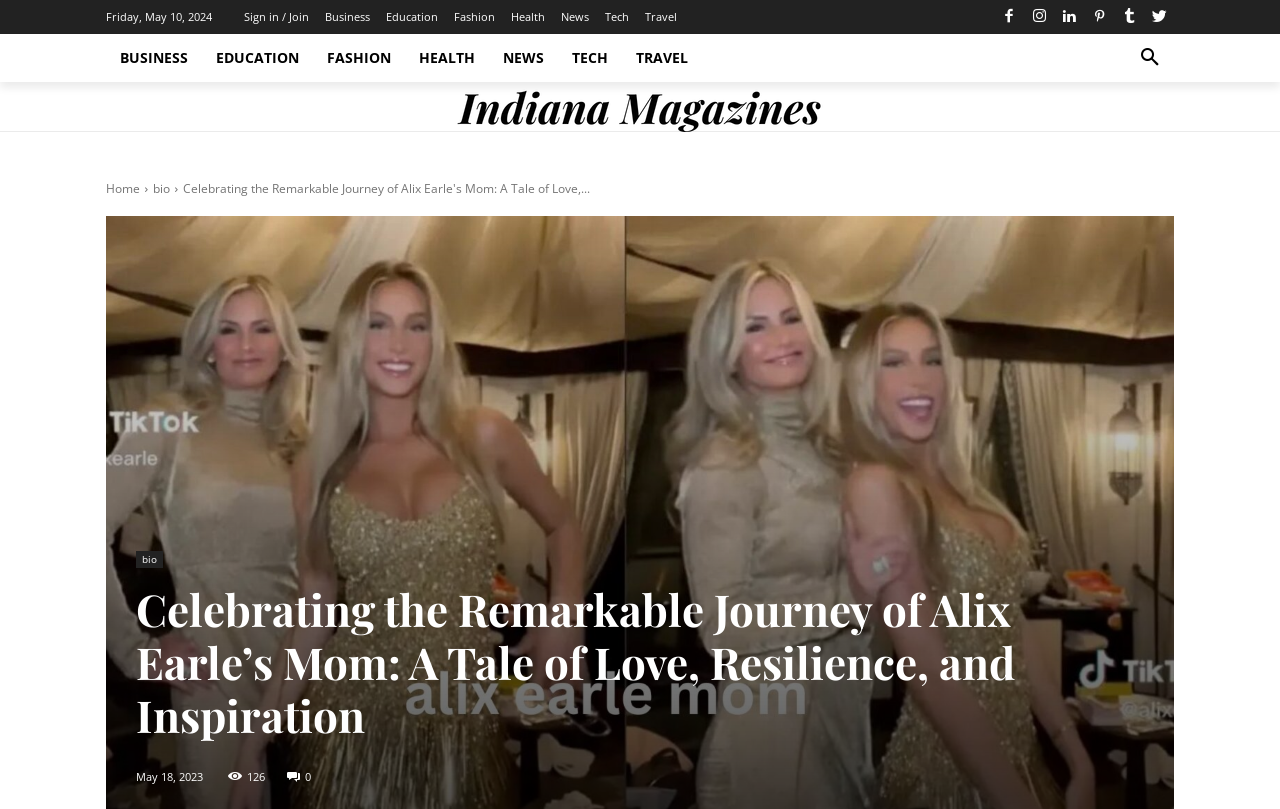Generate a comprehensive caption for the webpage you are viewing.

The webpage is about celebrating the remarkable journey of Alix Earle's mom, with a focus on her love, resilience, and inspiration. At the top left, there is a date displayed as "Friday, May 10, 2024". Next to it, there are several links to sign in or join, as well as links to different categories such as Business, Education, Fashion, Health, News, Tech, and Travel. These links are arranged horizontally across the top of the page.

Below these links, there is a larger section with the same categories, but with more prominent links and a larger font size. This section takes up a significant portion of the top half of the page.

On the top right, there are several social media links represented by icons, and a search button. The logo of the website is displayed prominently in the center, with a link to the home page below it. There are also links to "bio" and other related pages.

The main content of the page is a heading that celebrates the remarkable journey of Alix Earle's mom, with a focus on her love, resilience, and inspiration. Below the heading, there is a timestamp showing the date "May 18, 2023", and a counter displaying the number "126". There is also a link with a heart icon and the number "0".